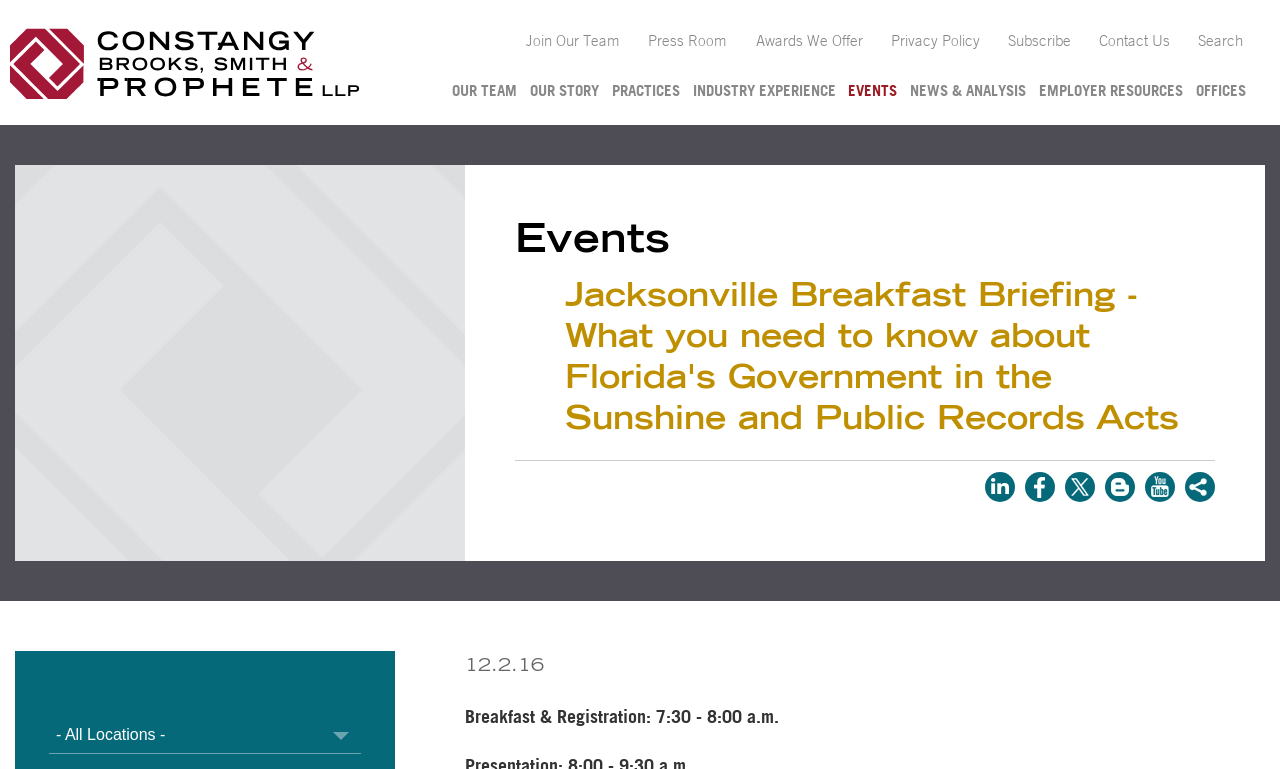What is the date of the breakfast briefing?
Kindly offer a detailed explanation using the data available in the image.

The date of the breakfast briefing can be found in the time element on the webpage, which is located below the heading and above the details of the event.